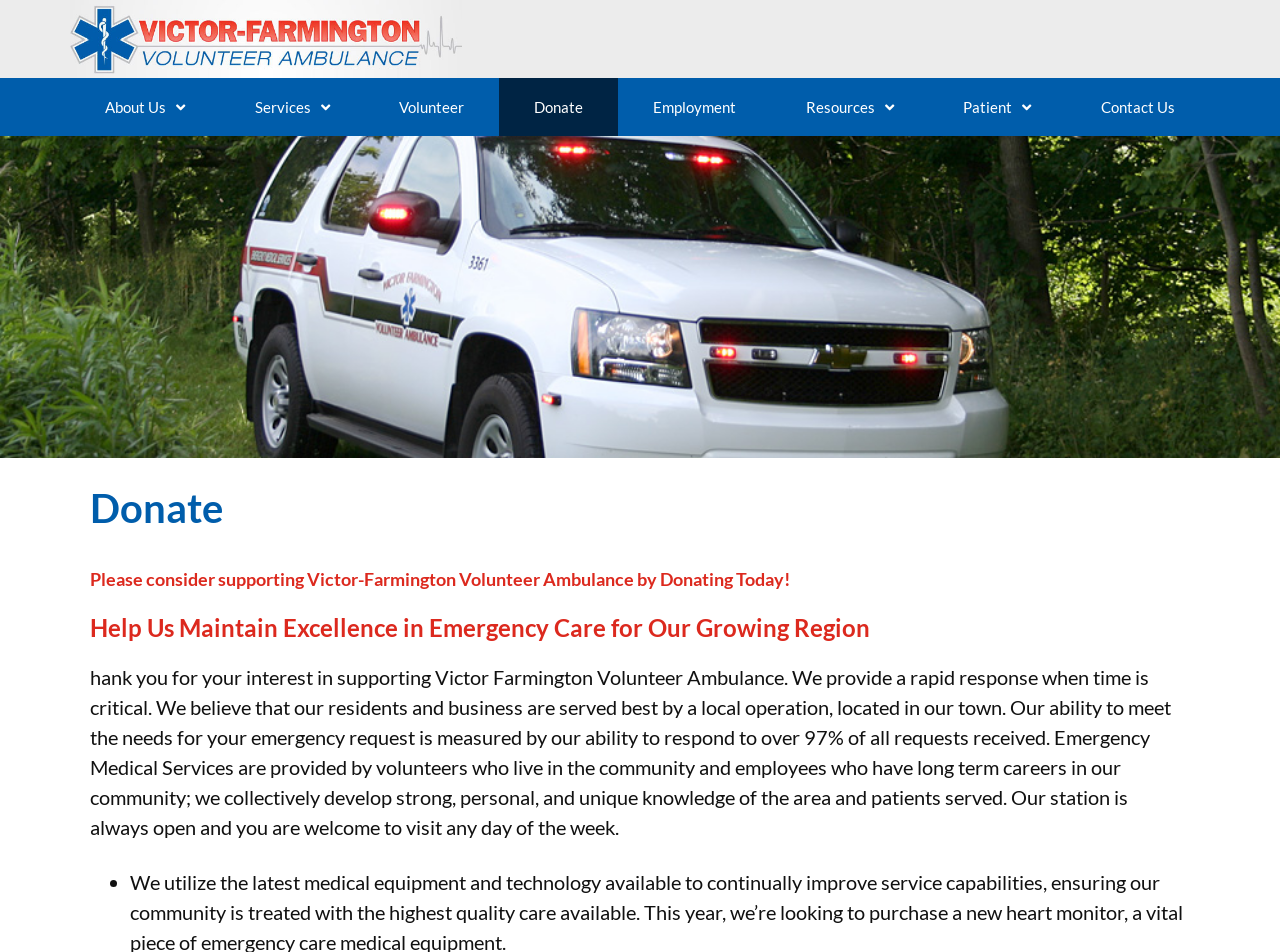What is the response rate of the organization?
Refer to the image and provide a one-word or short phrase answer.

over 97%